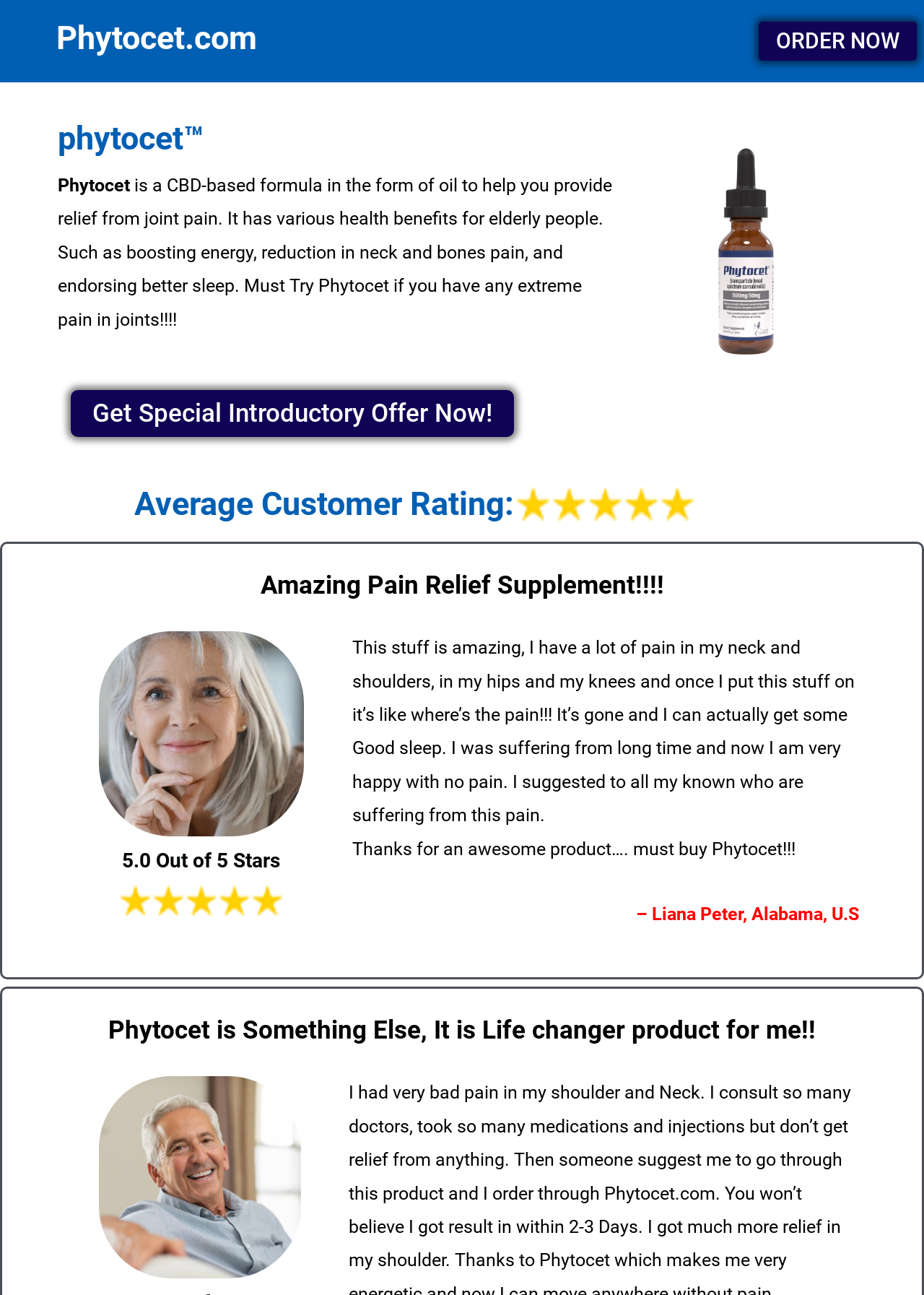Find the coordinates for the bounding box of the element with this description: "ORDER NOW".

[0.821, 0.017, 0.992, 0.047]